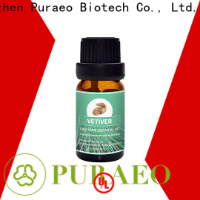Utilize the details in the image to give a detailed response to the question: What is the brand of the essential oil?

The brand of the essential oil is Puraeo, as highlighted by the logo displayed at the bottom of the bottle.